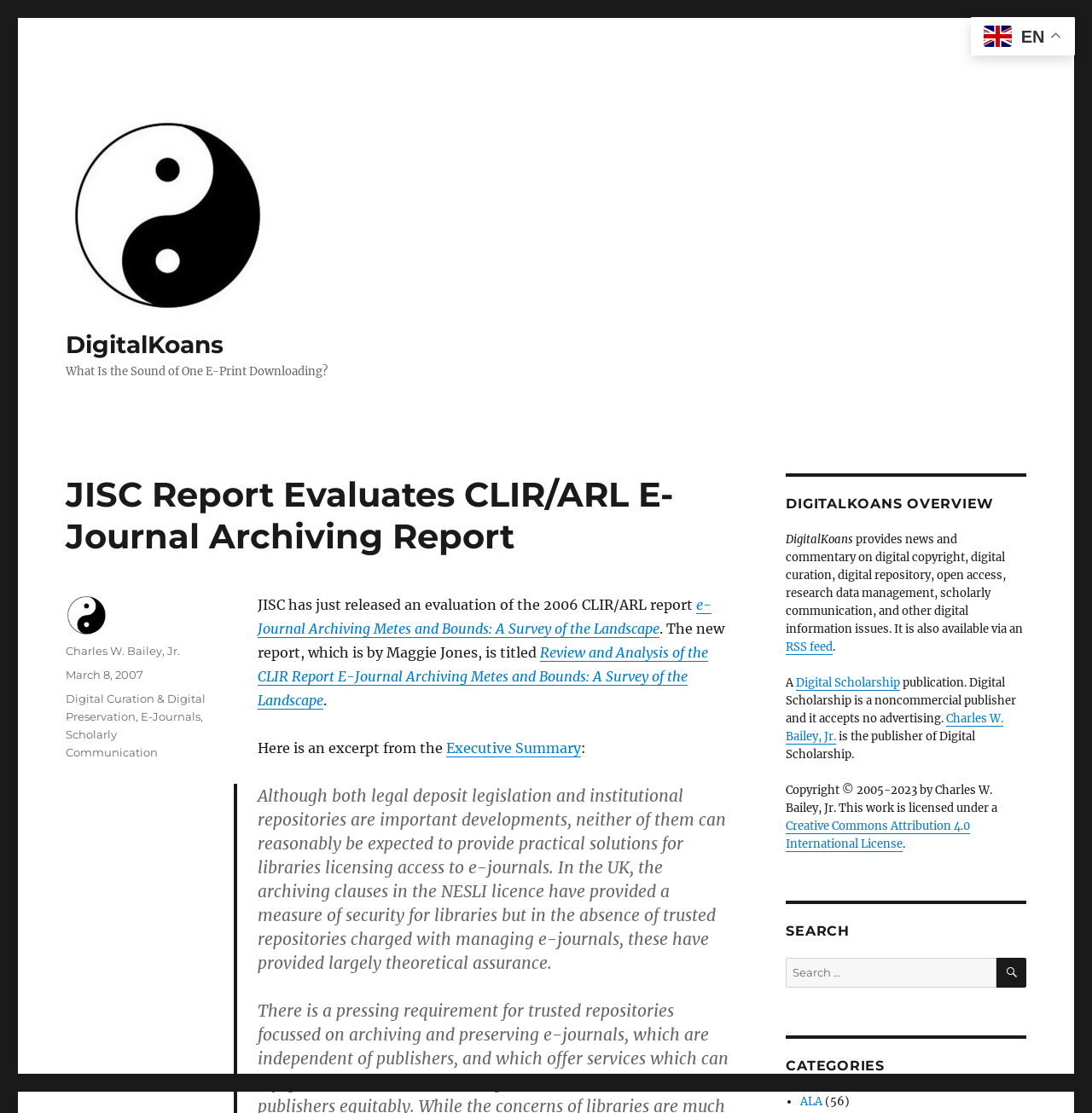Please identify the bounding box coordinates of the element's region that I should click in order to complete the following instruction: "Read the Executive Summary". The bounding box coordinates consist of four float numbers between 0 and 1, i.e., [left, top, right, bottom].

[0.409, 0.664, 0.532, 0.68]